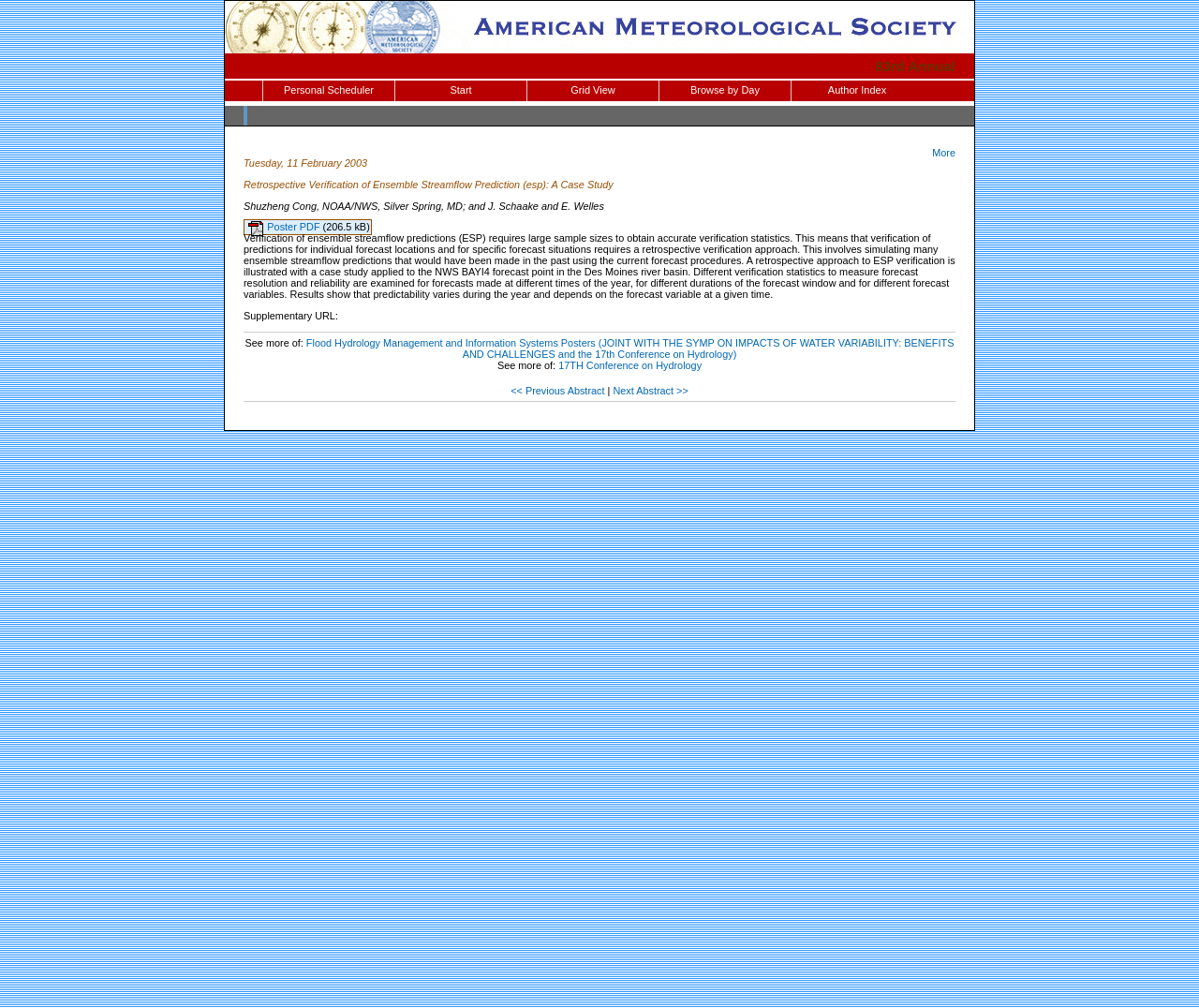Given the description "alt="http://www.ametsoc.org/"", determine the bounding box of the corresponding UI element.

[0.188, 0.042, 0.812, 0.056]